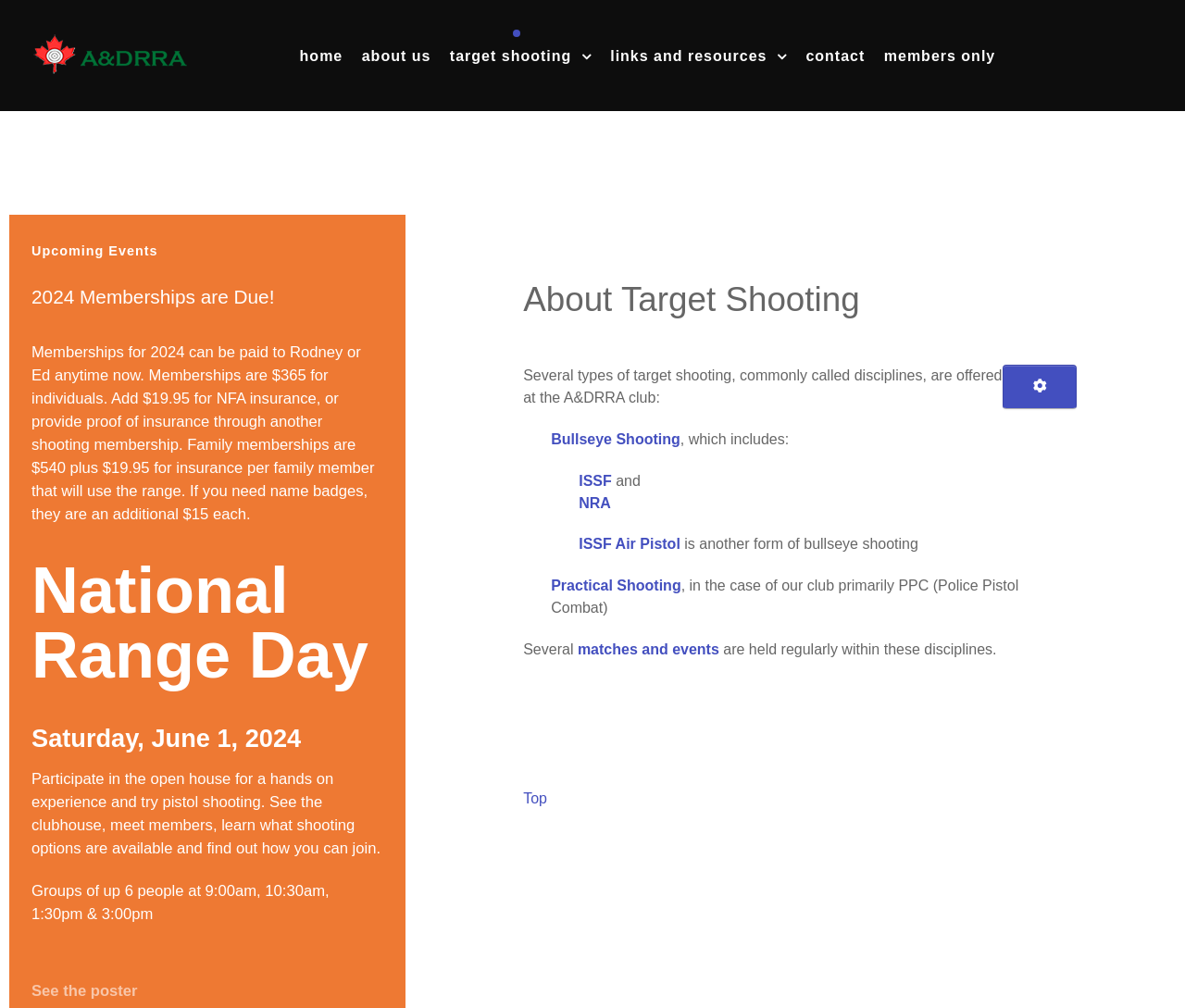From the element description Contact, predict the bounding box coordinates of the UI element. The coordinates must be specified in the format (top-left x, top-left y, bottom-right x, bottom-right y) and should be within the 0 to 1 range.

[0.674, 0.044, 0.736, 0.066]